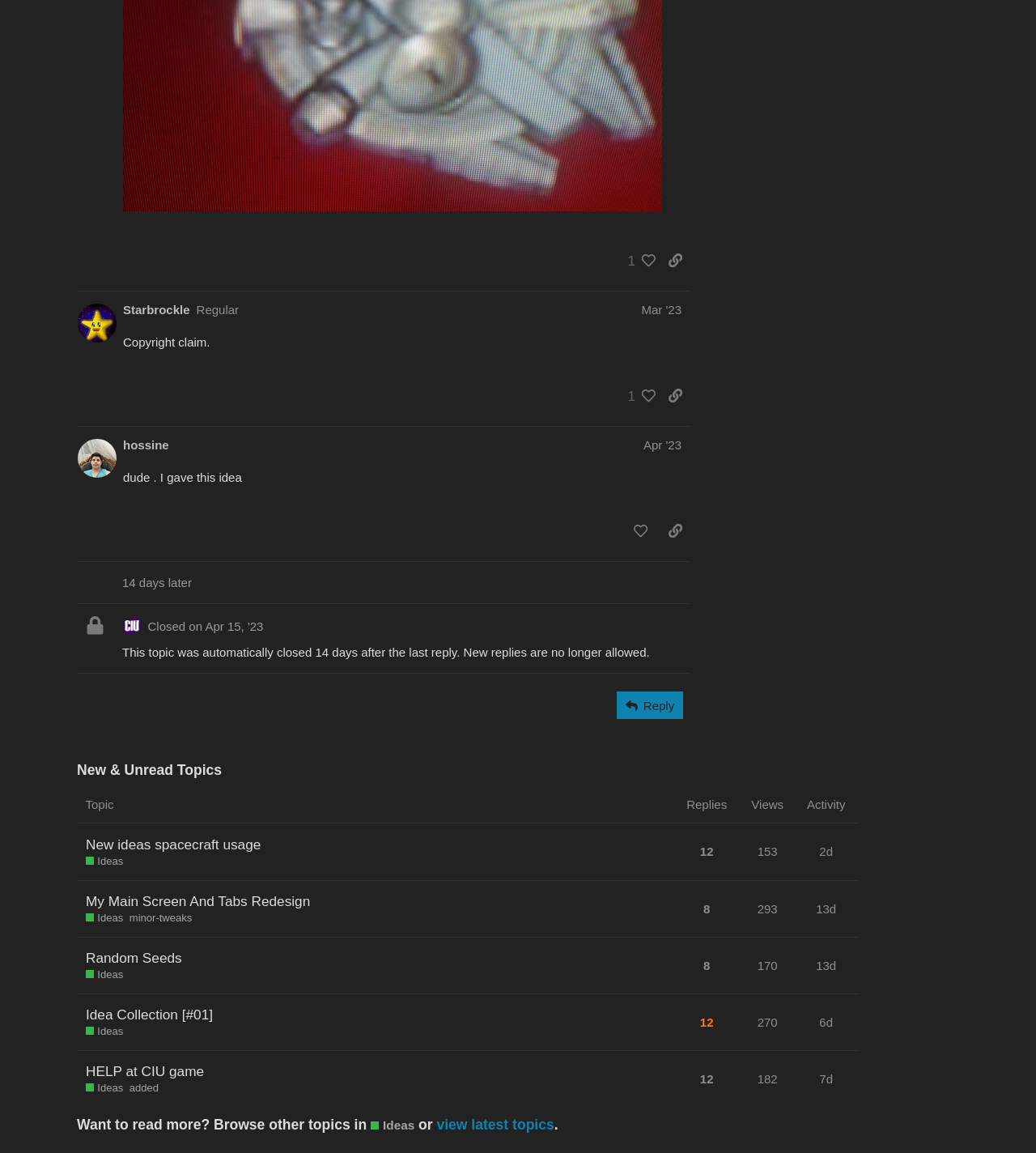Please specify the bounding box coordinates of the area that should be clicked to accomplish the following instruction: "View New & Unread Topics". The coordinates should consist of four float numbers between 0 and 1, i.e., [left, top, right, bottom].

[0.074, 0.66, 0.829, 0.96]